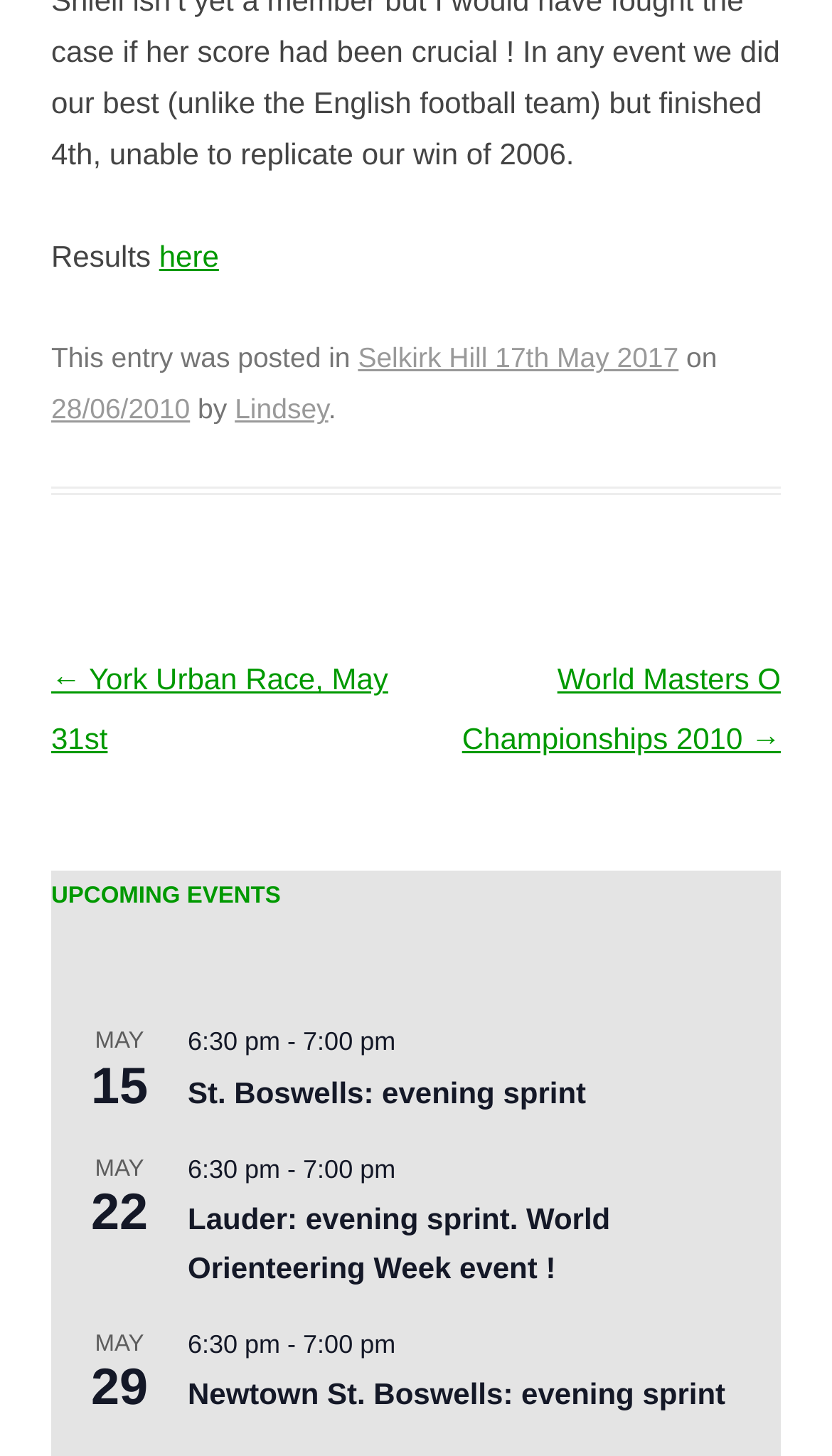Find the bounding box coordinates of the clickable area that will achieve the following instruction: "Read 'St. Boswells: evening sprint'".

[0.226, 0.734, 0.938, 0.767]